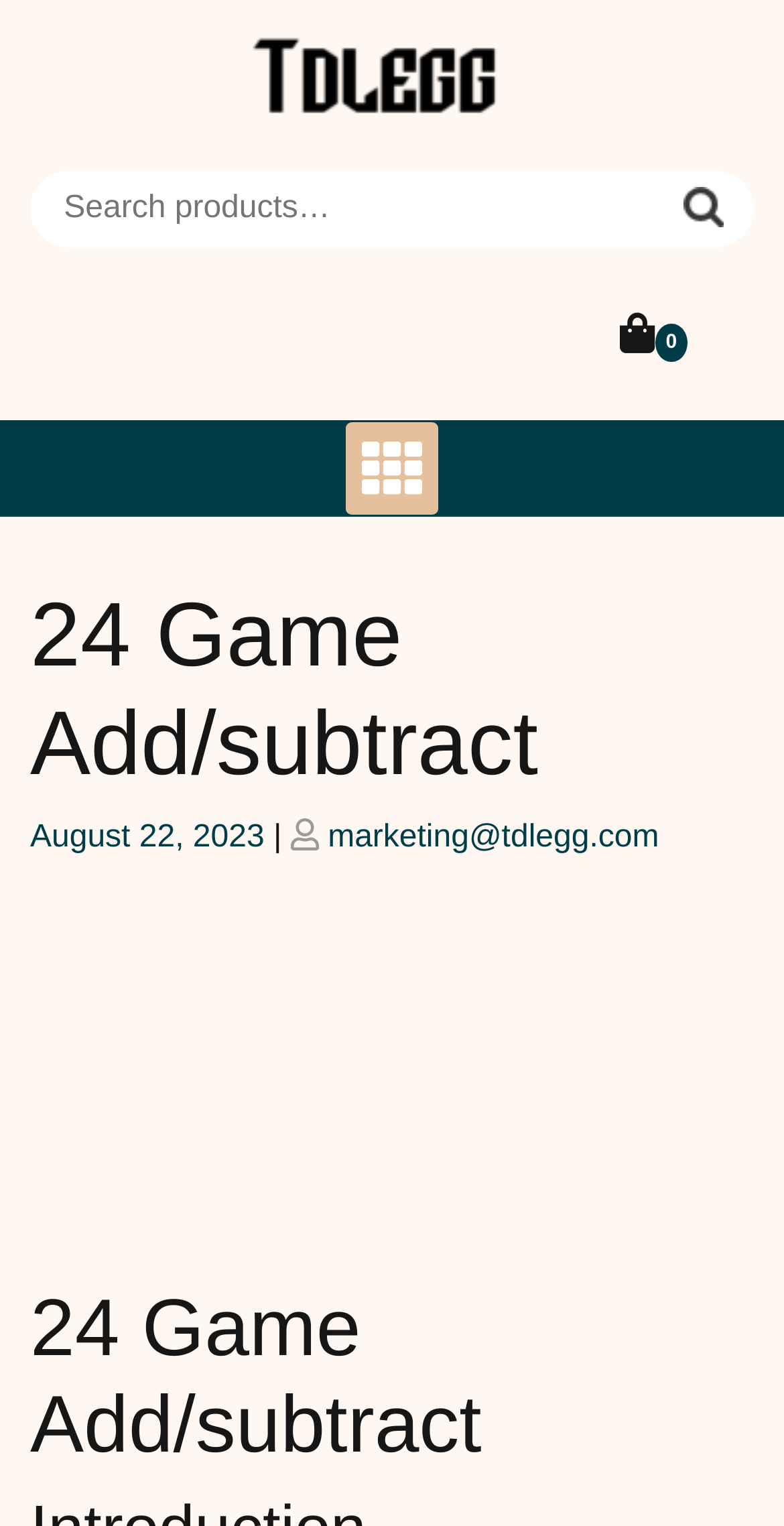How many headings are there on the page?
Please provide a single word or phrase based on the screenshot.

2